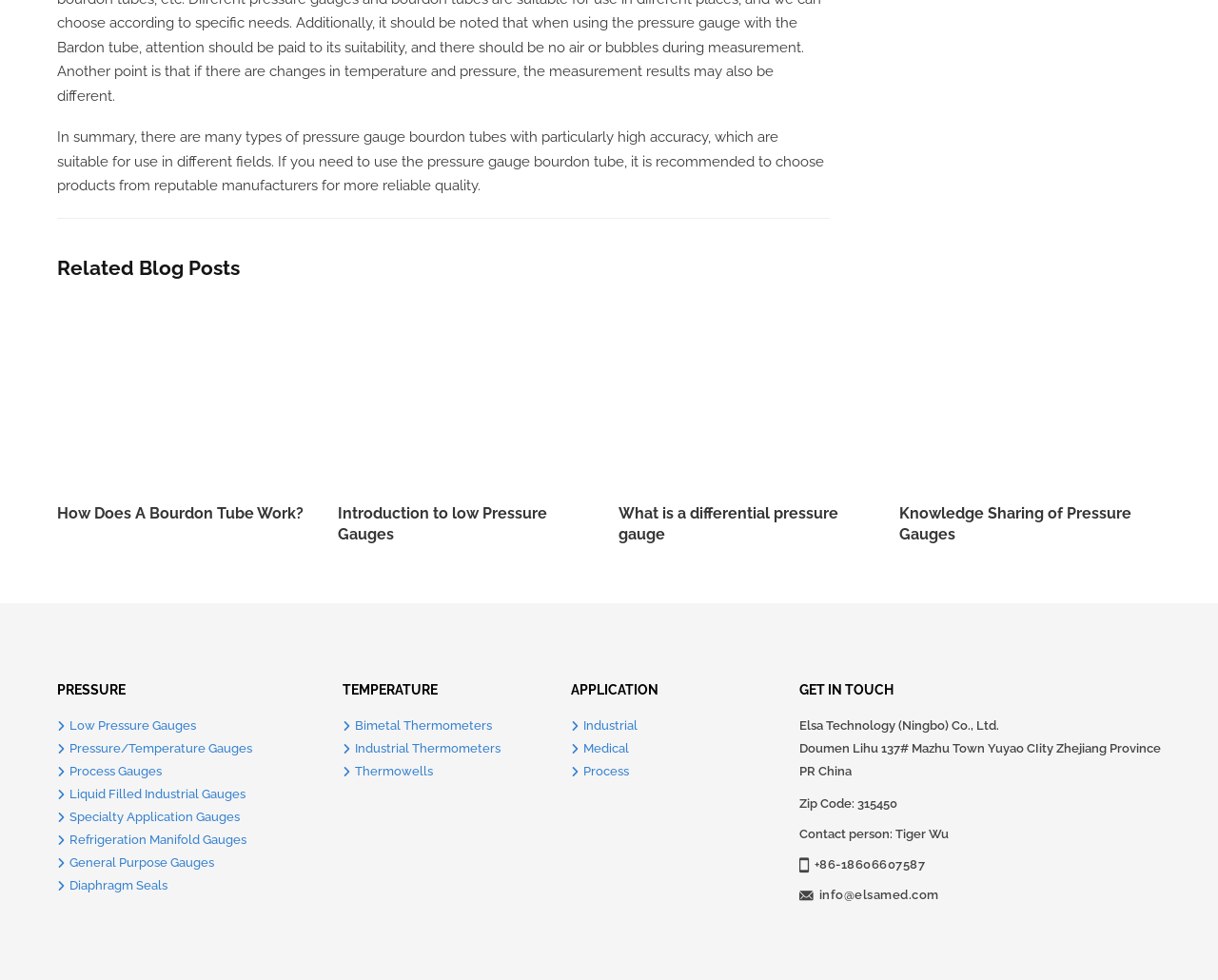Pinpoint the bounding box coordinates of the clickable element needed to complete the instruction: "Send an email to info@elsamed.com". The coordinates should be provided as four float numbers between 0 and 1: [left, top, right, bottom].

[0.672, 0.905, 0.771, 0.92]